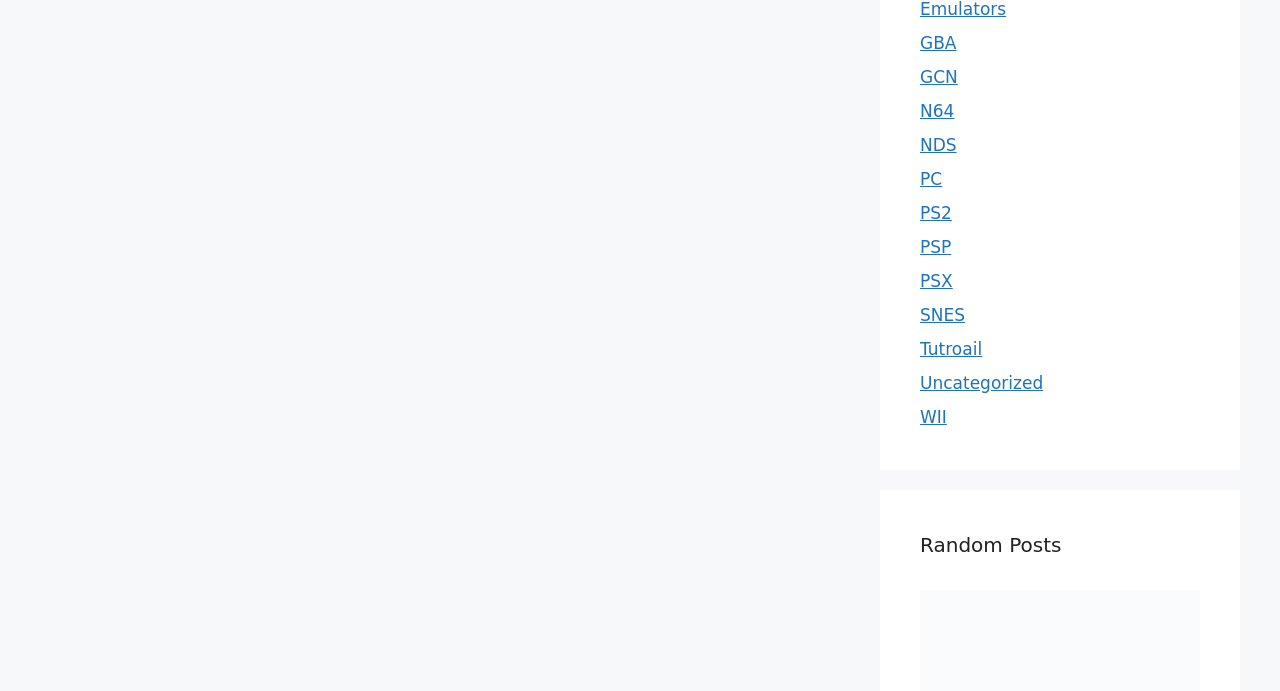Reply to the question with a single word or phrase:
What is the first link in the list of console platforms and categories?

GBA